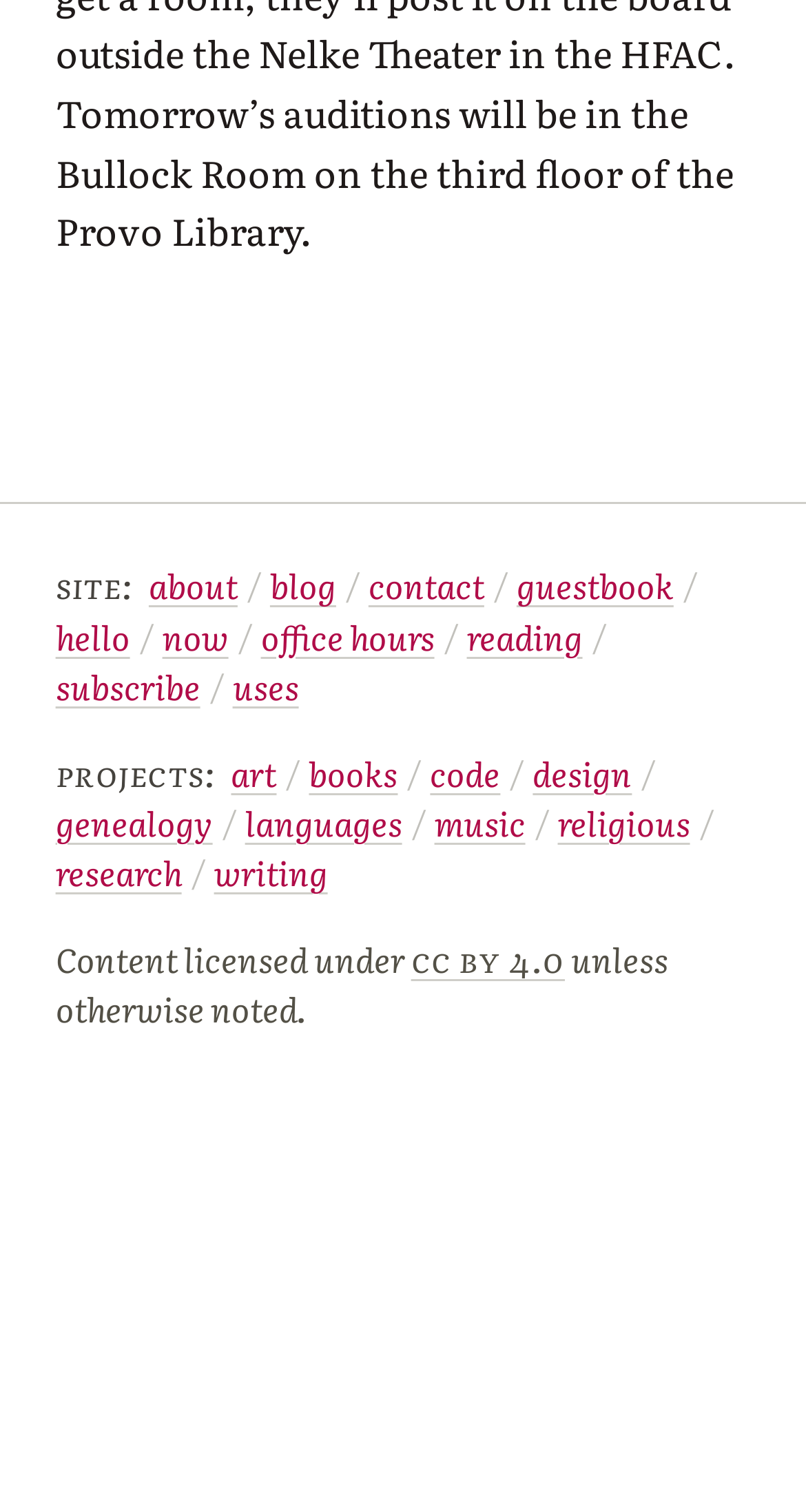Respond with a single word or phrase:
What is the position of the link 'hello'?

above 'about'